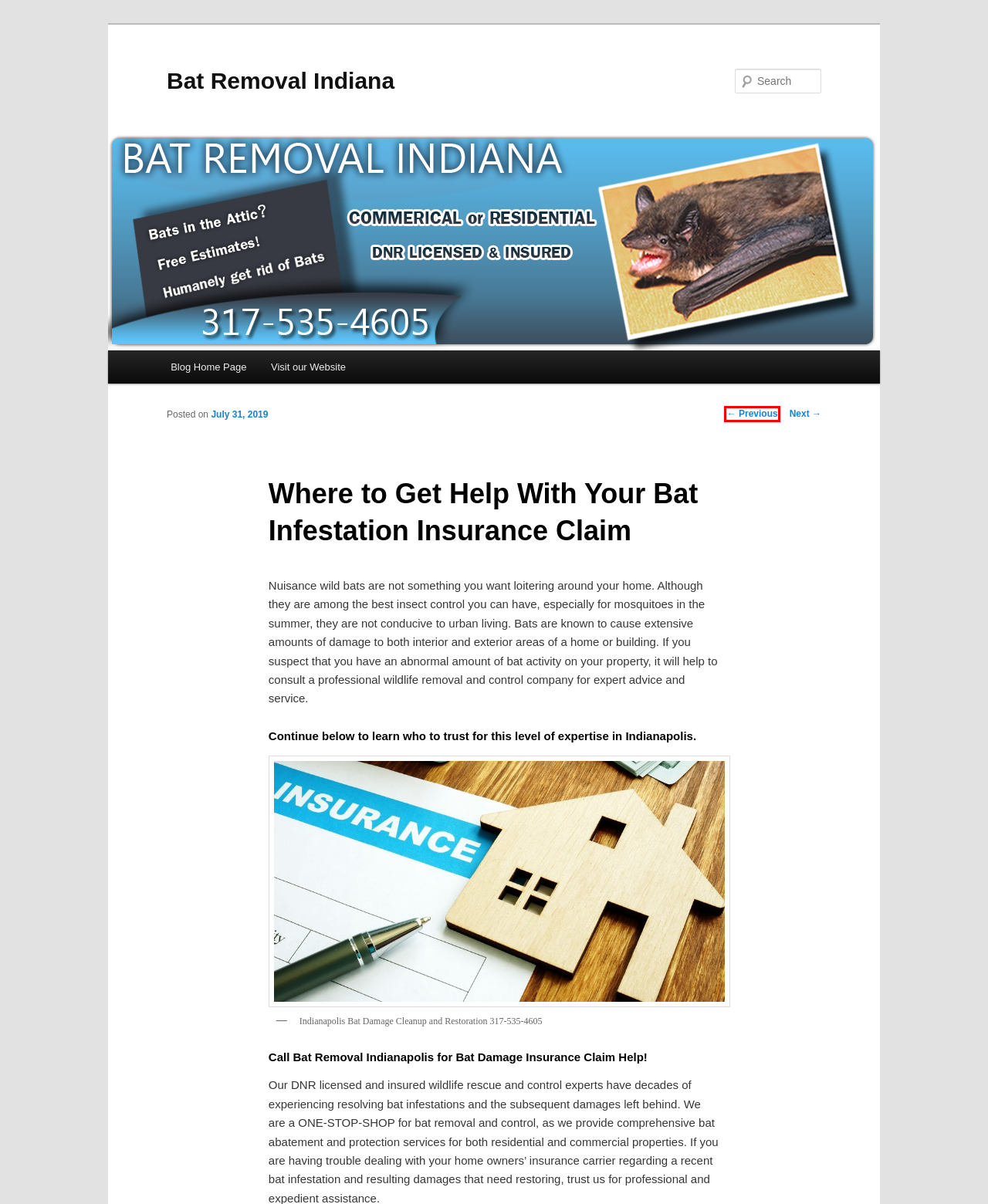You are presented with a screenshot of a webpage containing a red bounding box around an element. Determine which webpage description best describes the new webpage after clicking on the highlighted element. Here are the candidates:
A. What are Yangochiroptera Bats? | Bat Removal Indiana
B. What is White Nose Syndrome in Bats? | Bat Removal Indiana
C. Bat Removal Indiana
D. Bat Removal | Bat Removal Indiana
E. Blog Tool, Publishing Platform, and CMS – WordPress.org
F. Bat Removal Indianapolis | Bats in Attic | Get Rid of Bats Indiana 317-535-4605
G. batremoval | Bat Removal Indiana
H. bat damage restoration Indianapolis | Bat Removal Indiana

A